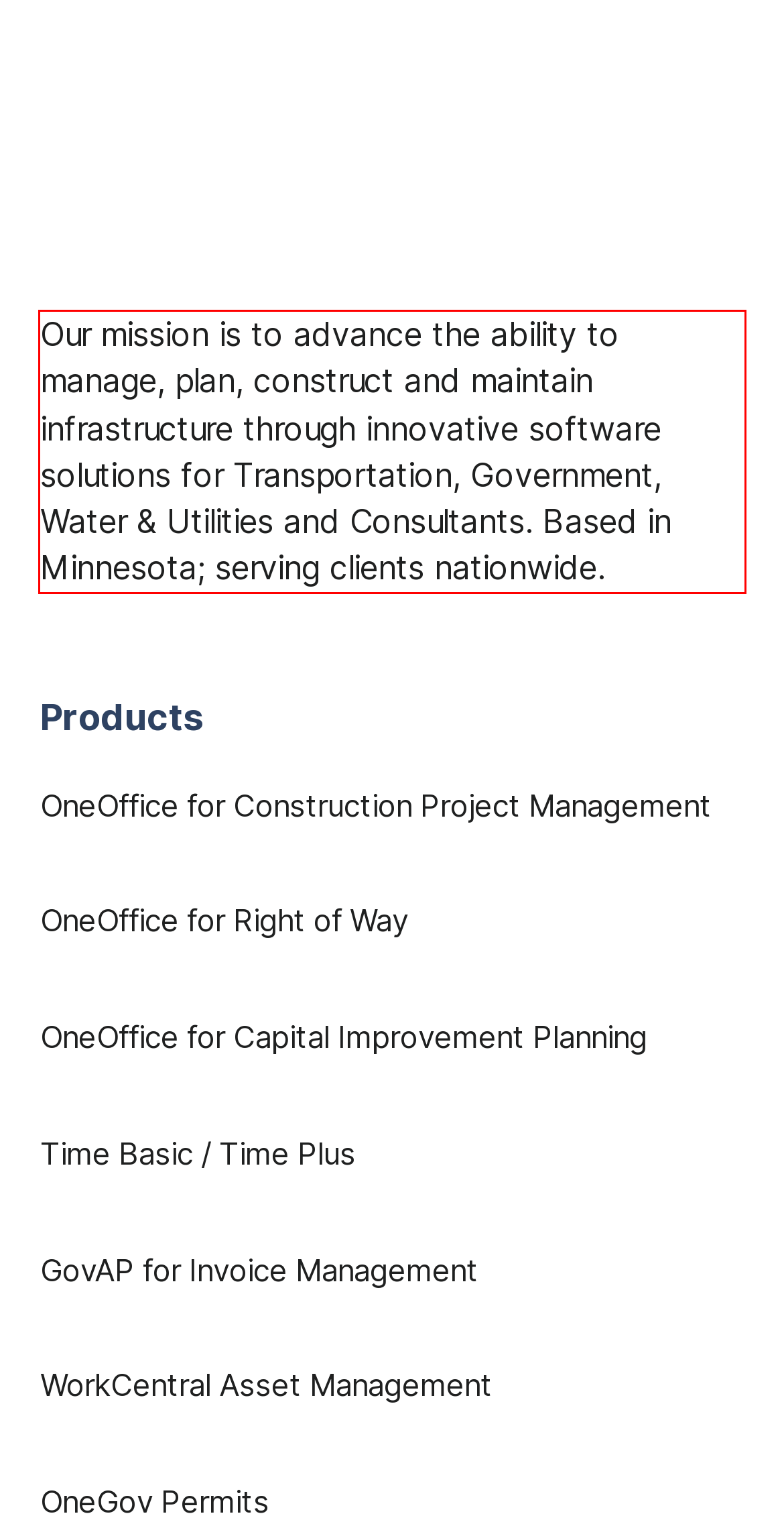Given the screenshot of the webpage, identify the red bounding box, and recognize the text content inside that red bounding box.

Our mission is to advance the ability to manage, plan, construct and maintain infrastructure through innovative software solutions for Transportation, Government, Water & Utilities and Consultants. Based in Minnesota; serving clients nationwide.